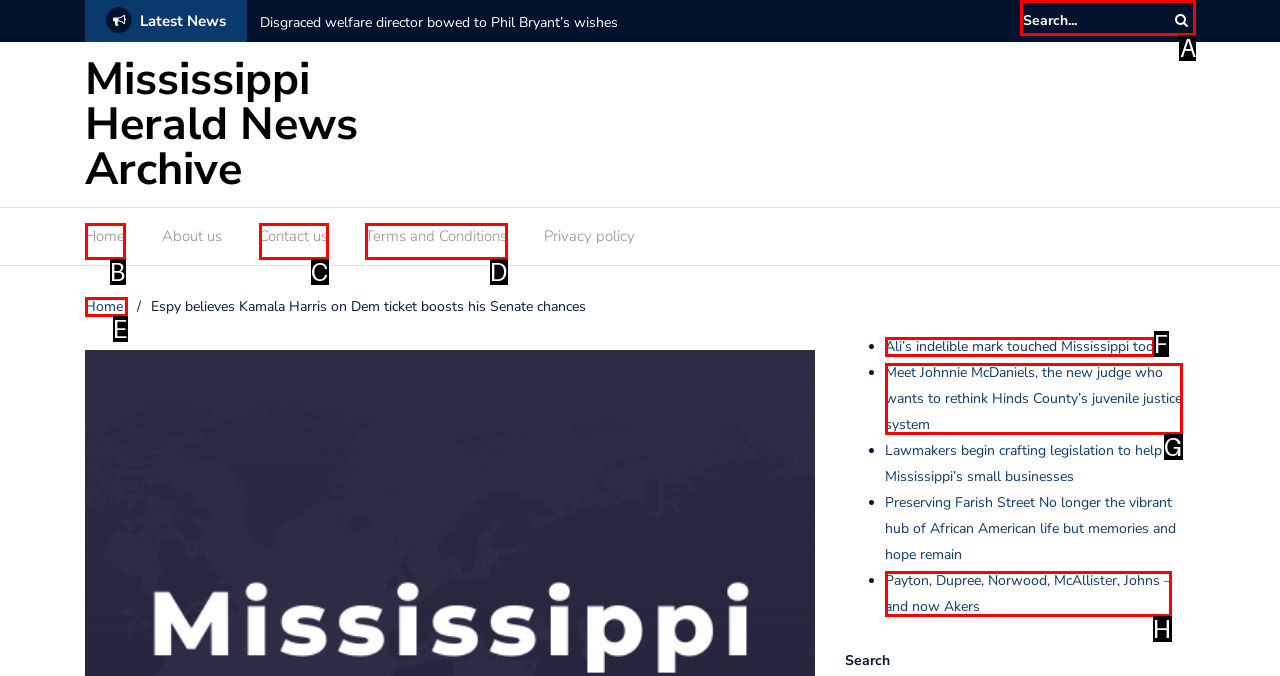Point out the specific HTML element to click to complete this task: Search for news Reply with the letter of the chosen option.

A